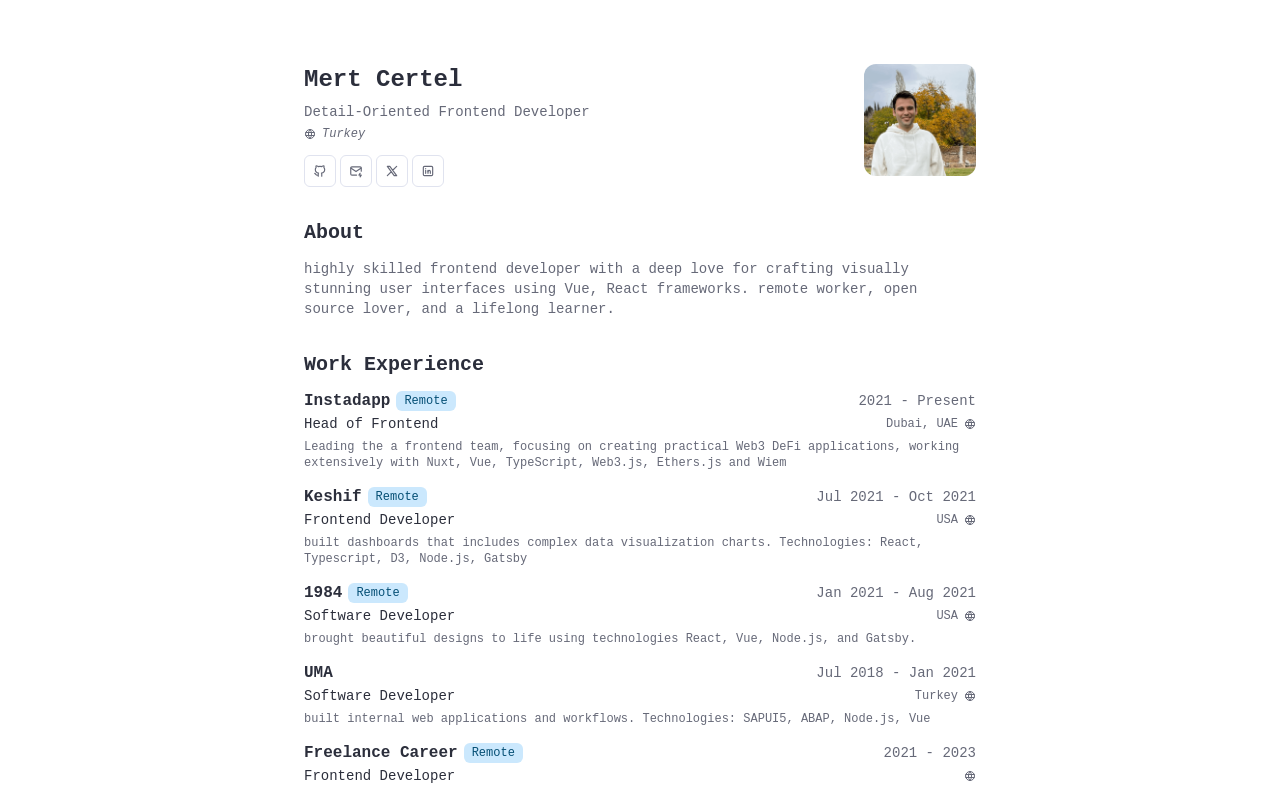Locate the bounding box coordinates of the element I should click to achieve the following instruction: "learn more about Mert Certel's work experience at Instadapp".

[0.238, 0.498, 0.356, 0.524]